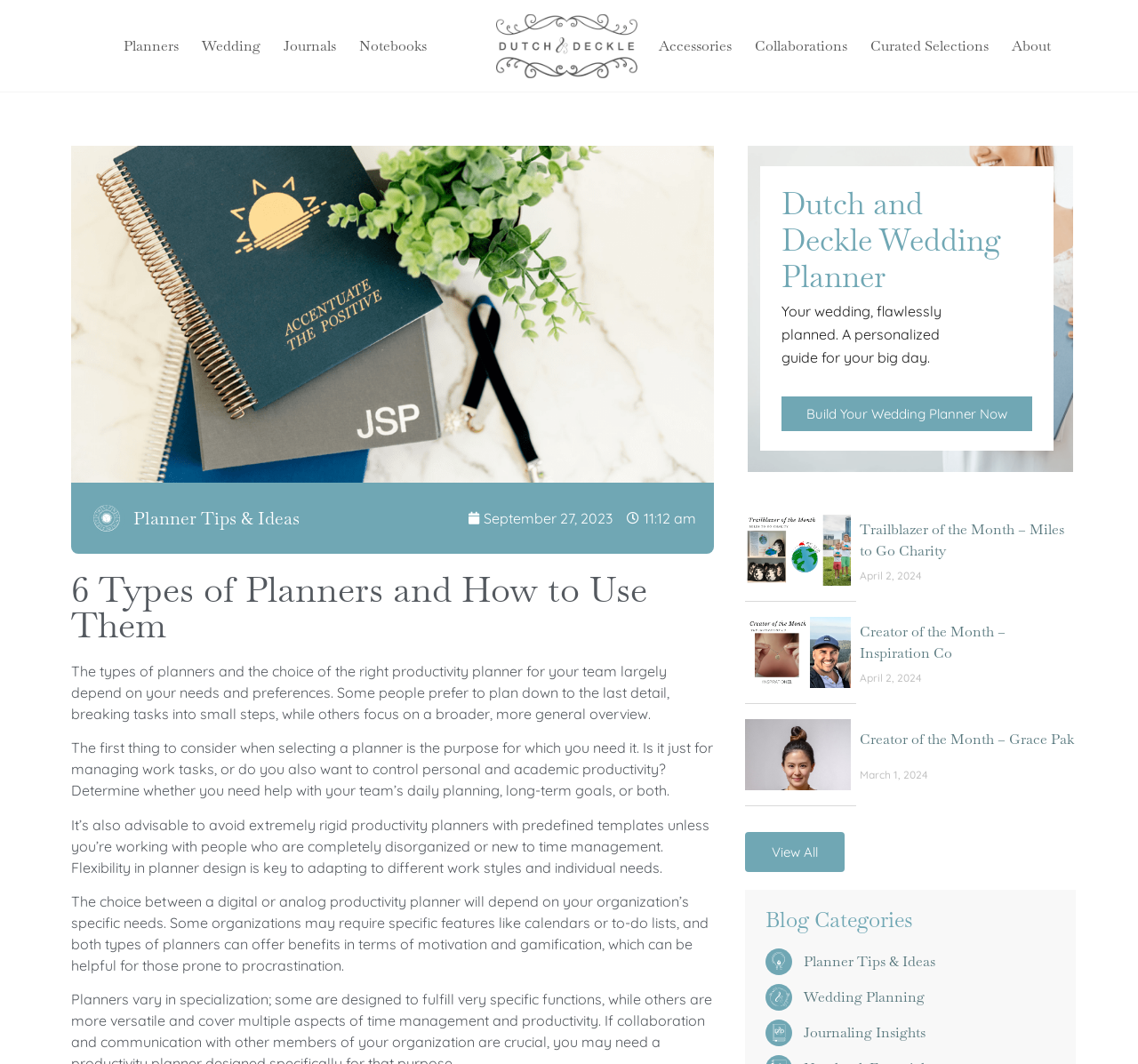Respond to the question below with a single word or phrase:
How many creators of the month are mentioned?

2